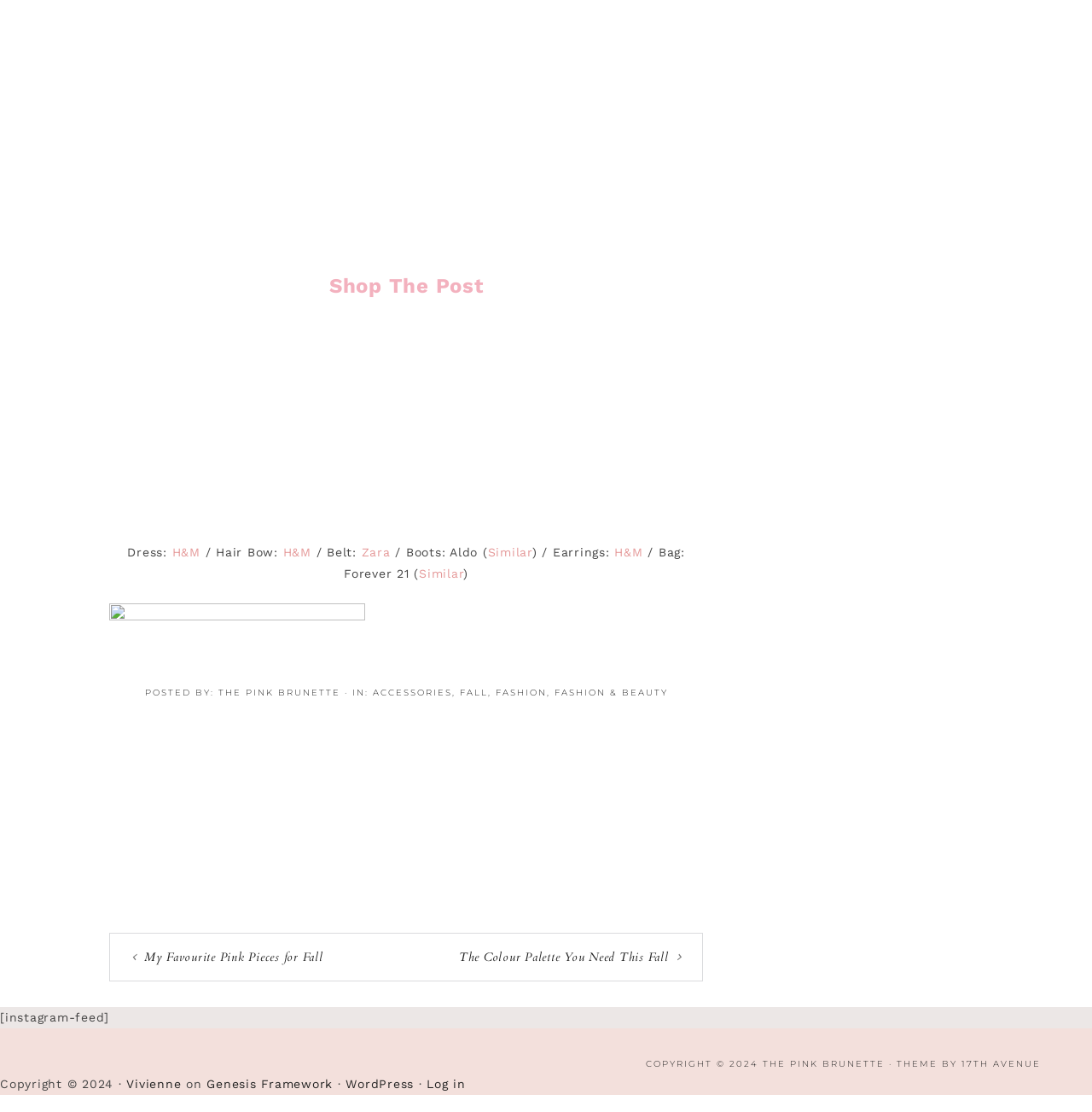Locate the bounding box coordinates of the area you need to click to fulfill this instruction: 'Log in'. The coordinates must be in the form of four float numbers ranging from 0 to 1: [left, top, right, bottom].

[0.391, 0.968, 0.426, 0.981]